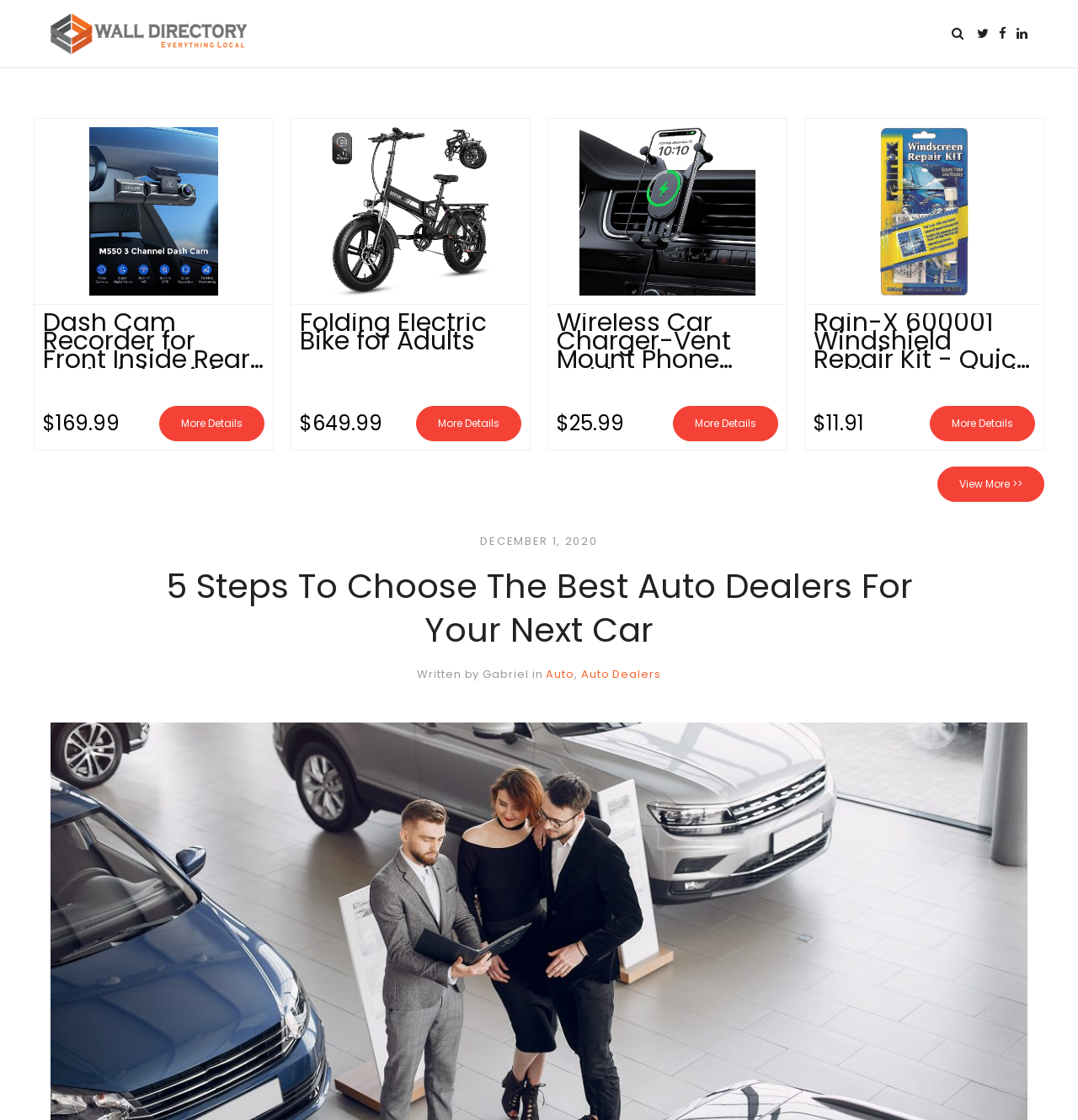Pinpoint the bounding box coordinates for the area that should be clicked to perform the following instruction: "View More".

[0.87, 0.417, 0.969, 0.448]